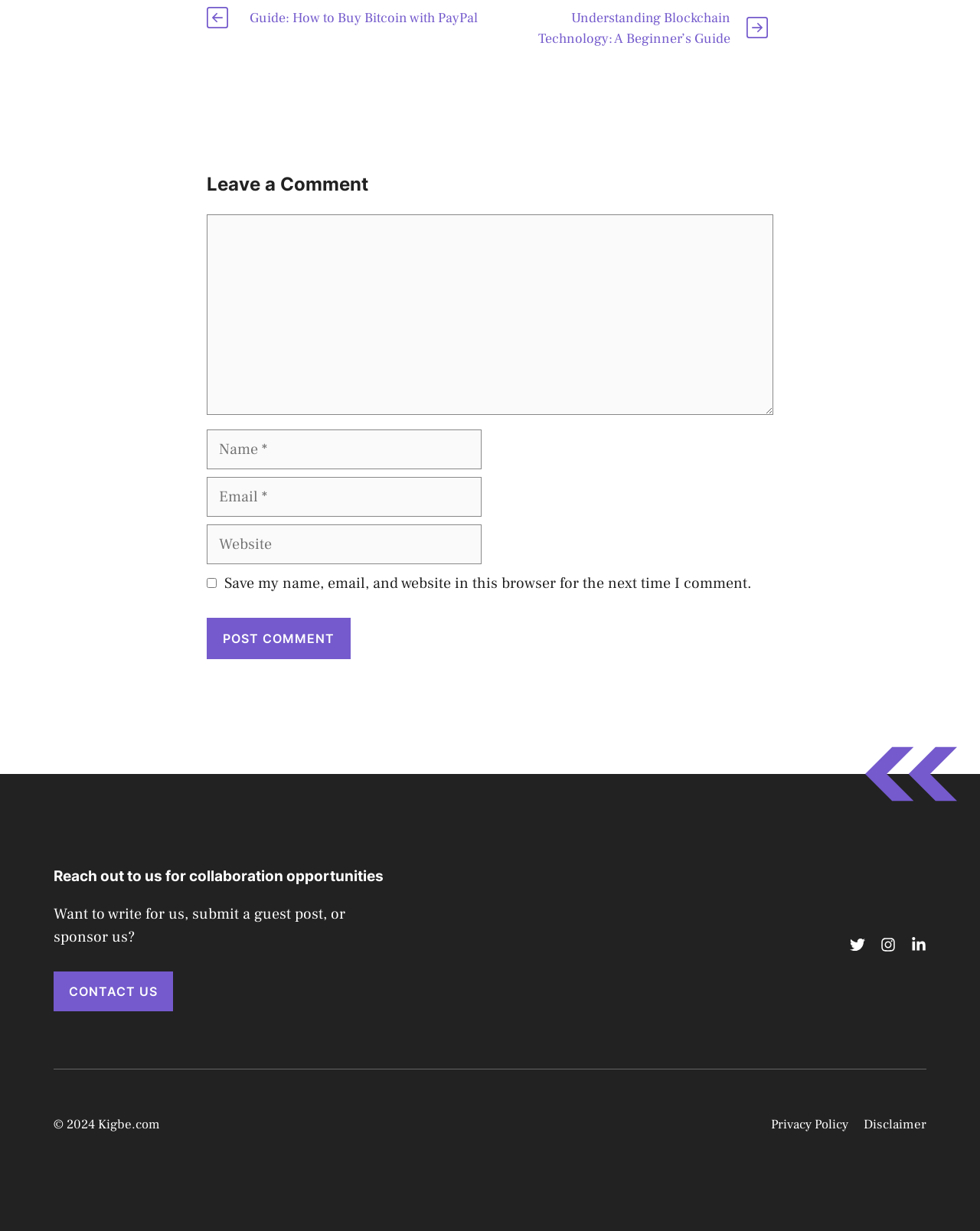Please provide a detailed answer to the question below based on the screenshot: 
What is the copyright year?

I found a static text element at coordinates [0.055, 0.907, 0.163, 0.921] with the text '© 2024 Kigbe.com', which indicates that the copyright year is 2024.